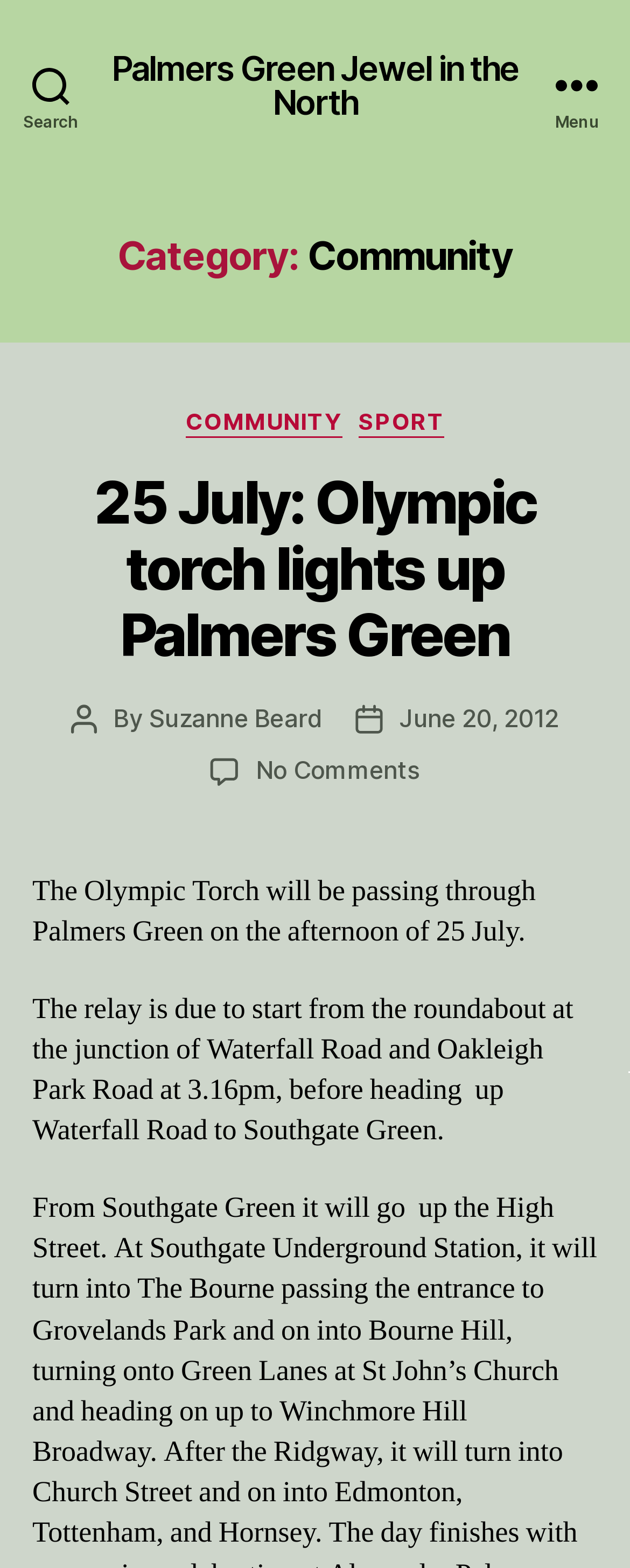Please identify the bounding box coordinates of the region to click in order to complete the task: "Open the Menu". The coordinates must be four float numbers between 0 and 1, specified as [left, top, right, bottom].

[0.831, 0.0, 1.0, 0.108]